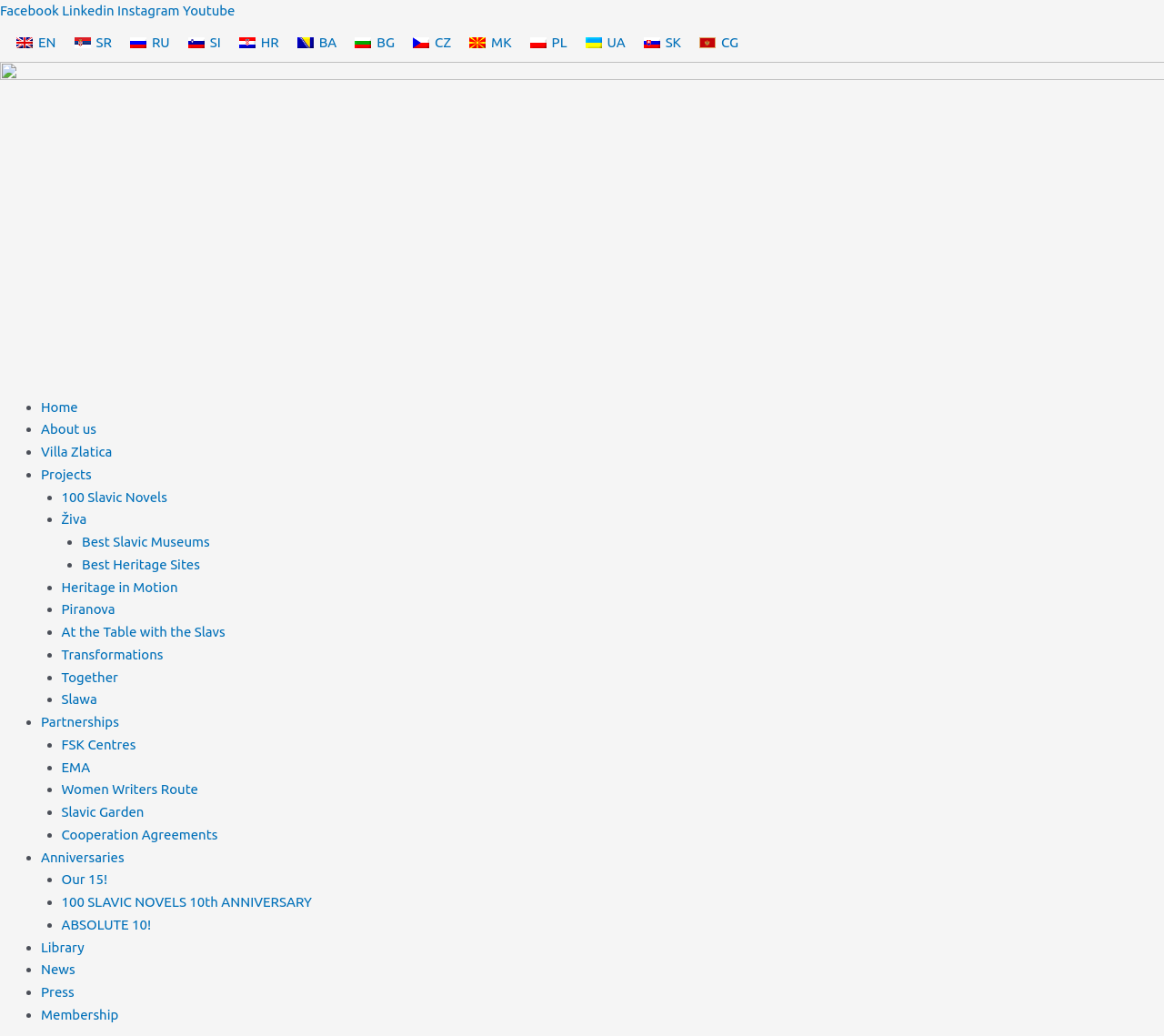Please identify the bounding box coordinates of the element that needs to be clicked to perform the following instruction: "Go to About us".

[0.035, 0.407, 0.083, 0.422]